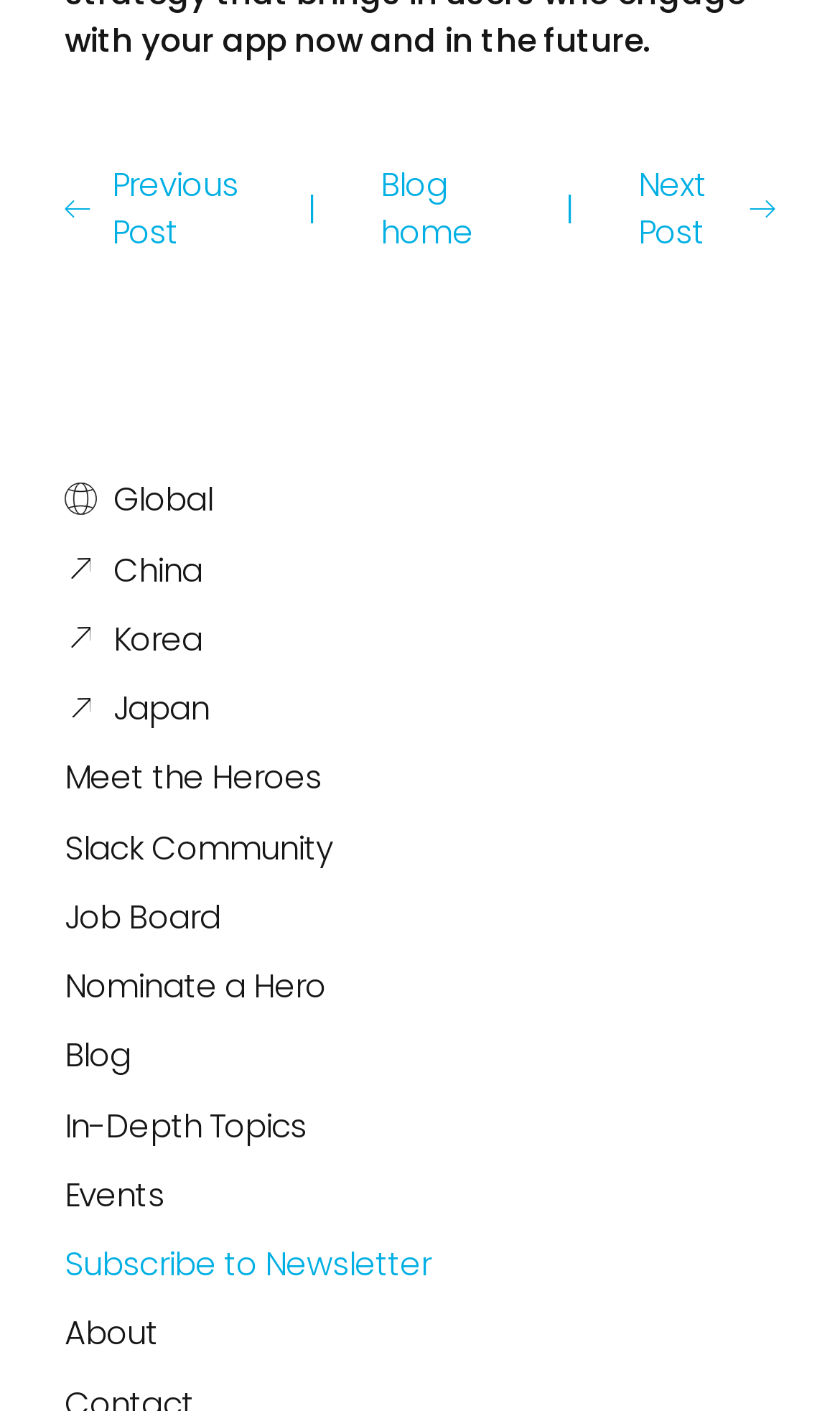Please specify the bounding box coordinates in the format (top-left x, top-left y, bottom-right x, bottom-right y), with values ranging from 0 to 1. Identify the bounding box for the UI component described as follows: Meet the Heroes

[0.077, 0.535, 0.383, 0.567]